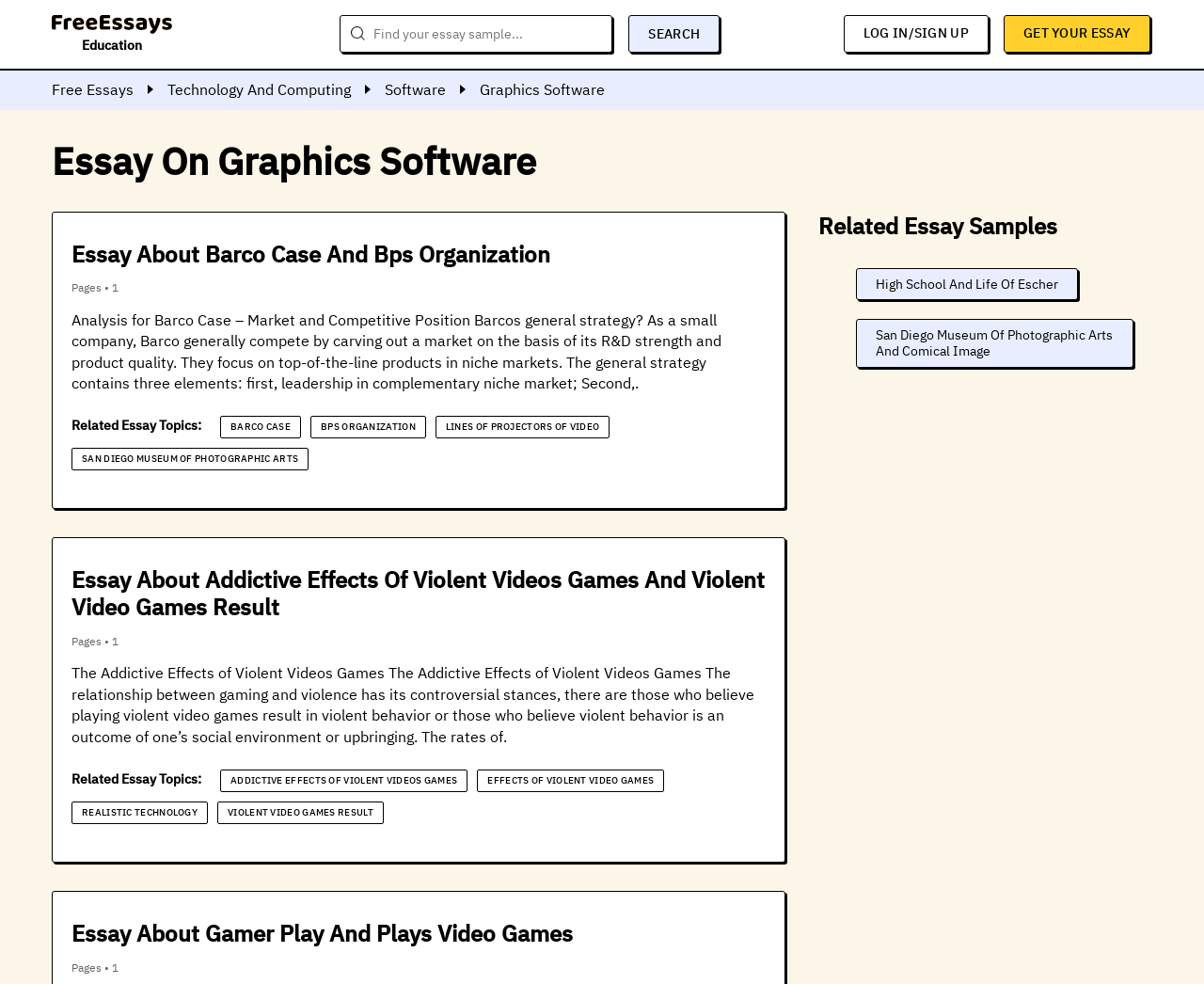Generate a thorough explanation of the webpage's elements.

The webpage is about Graphics Software Essays, with a prominent search bar at the top center, accompanied by a search icon and a "SEARCH" button. To the top left, there is a logo of FreeEssays.Education, along with a link to the website. On the top right, there are two static text elements, "LOG IN/SIGN UP" and "GET YOUR ESSAY".

Below the search bar, there are three links: "Free Essays", "Technology And Computing", and "Software", which are likely navigation links. The "Graphics Software" text is displayed prominently, indicating the current topic.

The main content of the webpage is divided into three sections, each containing an essay on Graphics Software. The first essay is titled "Essay On Graphics Software" and has a brief summary. The second essay is about "Barco Case And Bps Organization", and the third essay is about "Addictive Effects Of Violent Videos Games And Violent Video Games Result". Each essay section has a "Pages • 1" indicator, followed by a brief summary of the essay, and then related essay topics with links to other essays.

To the right of the essay sections, there is a column with links to other essay samples, including "High School And Life Of Escher" and "San Diego Museum Of Photographic Arts And Comical Image".